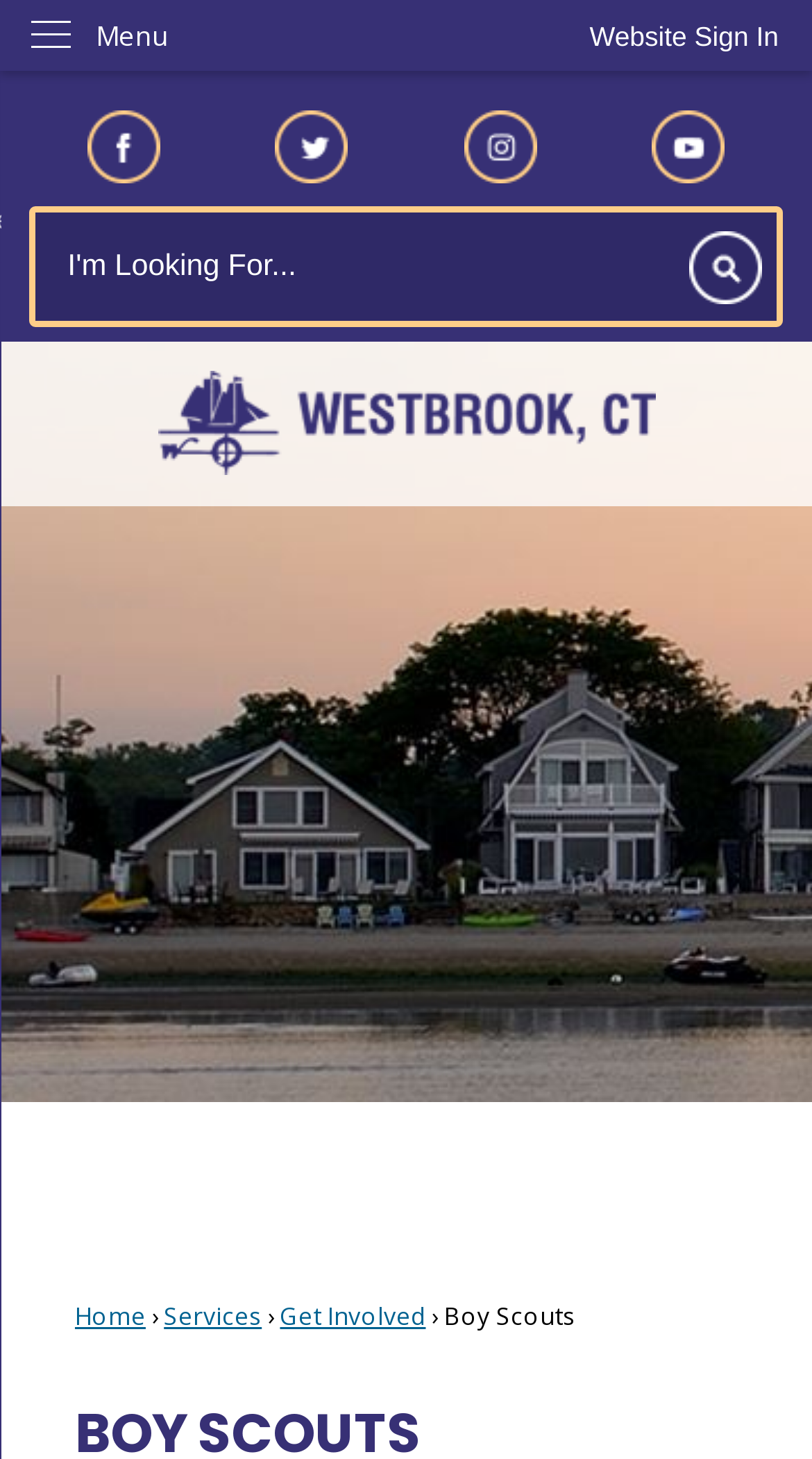Please give a one-word or short phrase response to the following question: 
How many main navigation links are there?

4